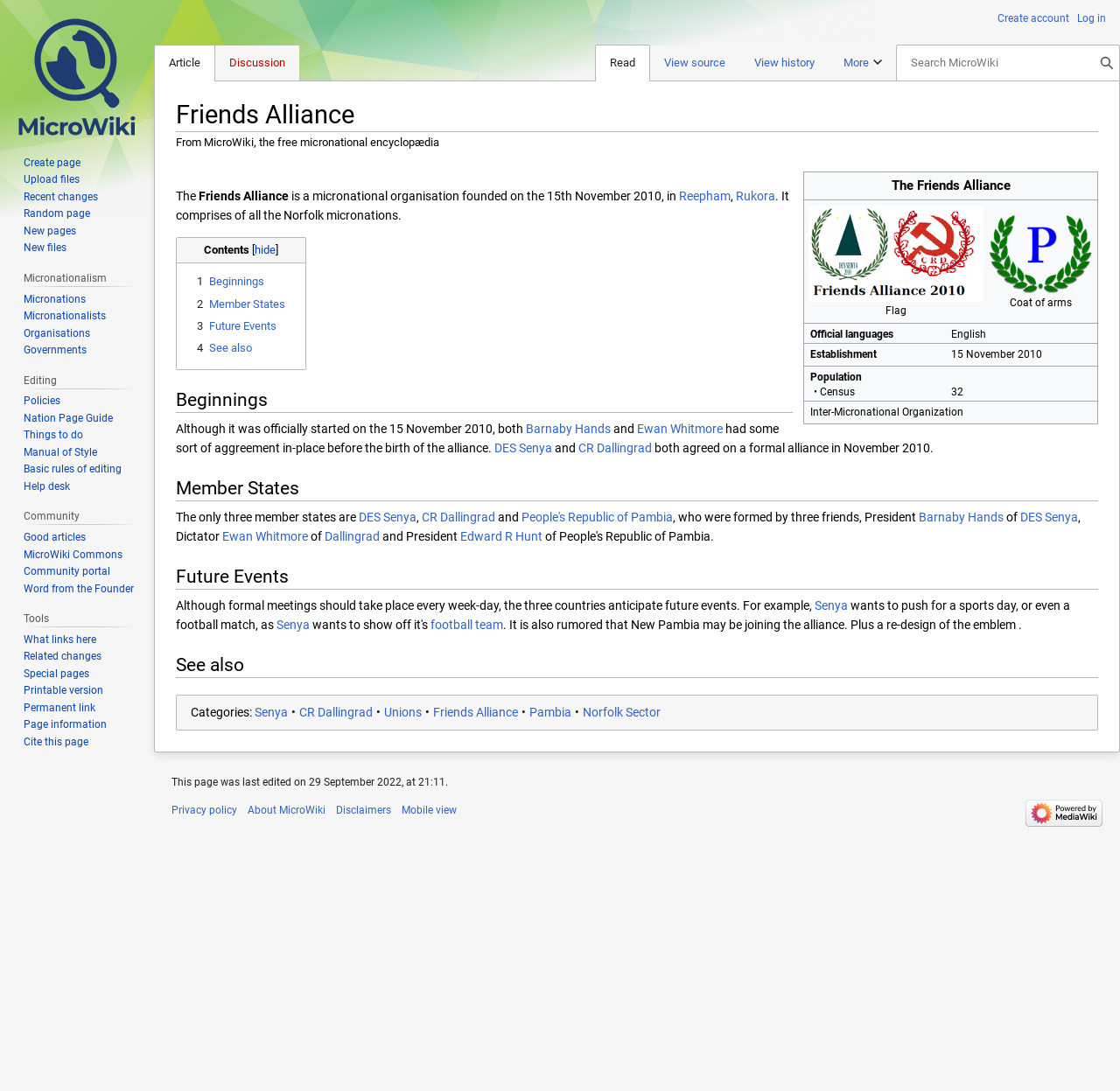Refer to the image and provide an in-depth answer to the question:
What are the member states of the Friends Alliance?

The webpage mentions 'The only three member states are DES Senya, CR Dallingrad, and People's Republic of Pambia' in the 'Member States' section, which lists the member states of the Friends Alliance.